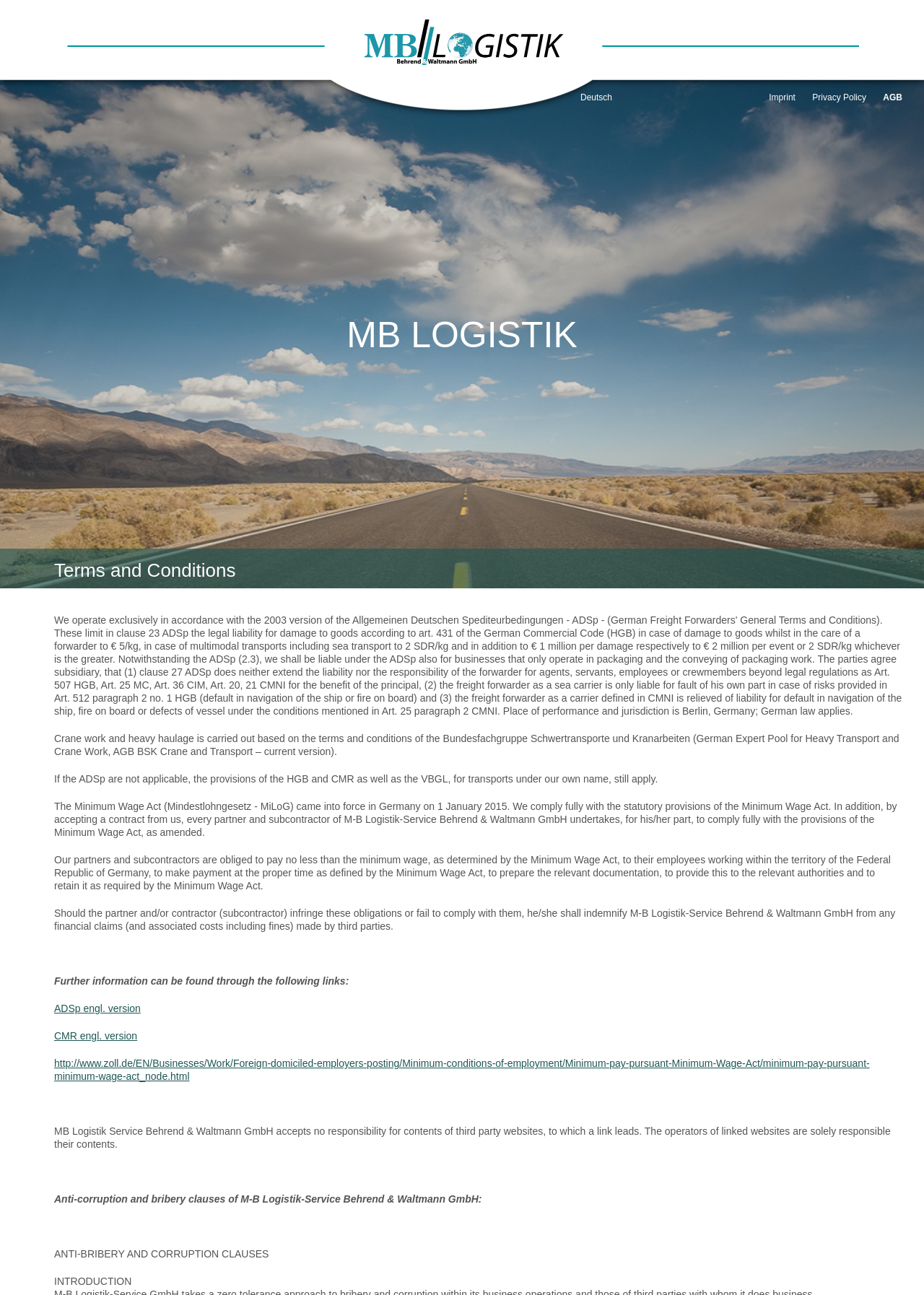What is the primary heading on this webpage?

Terms and Conditions